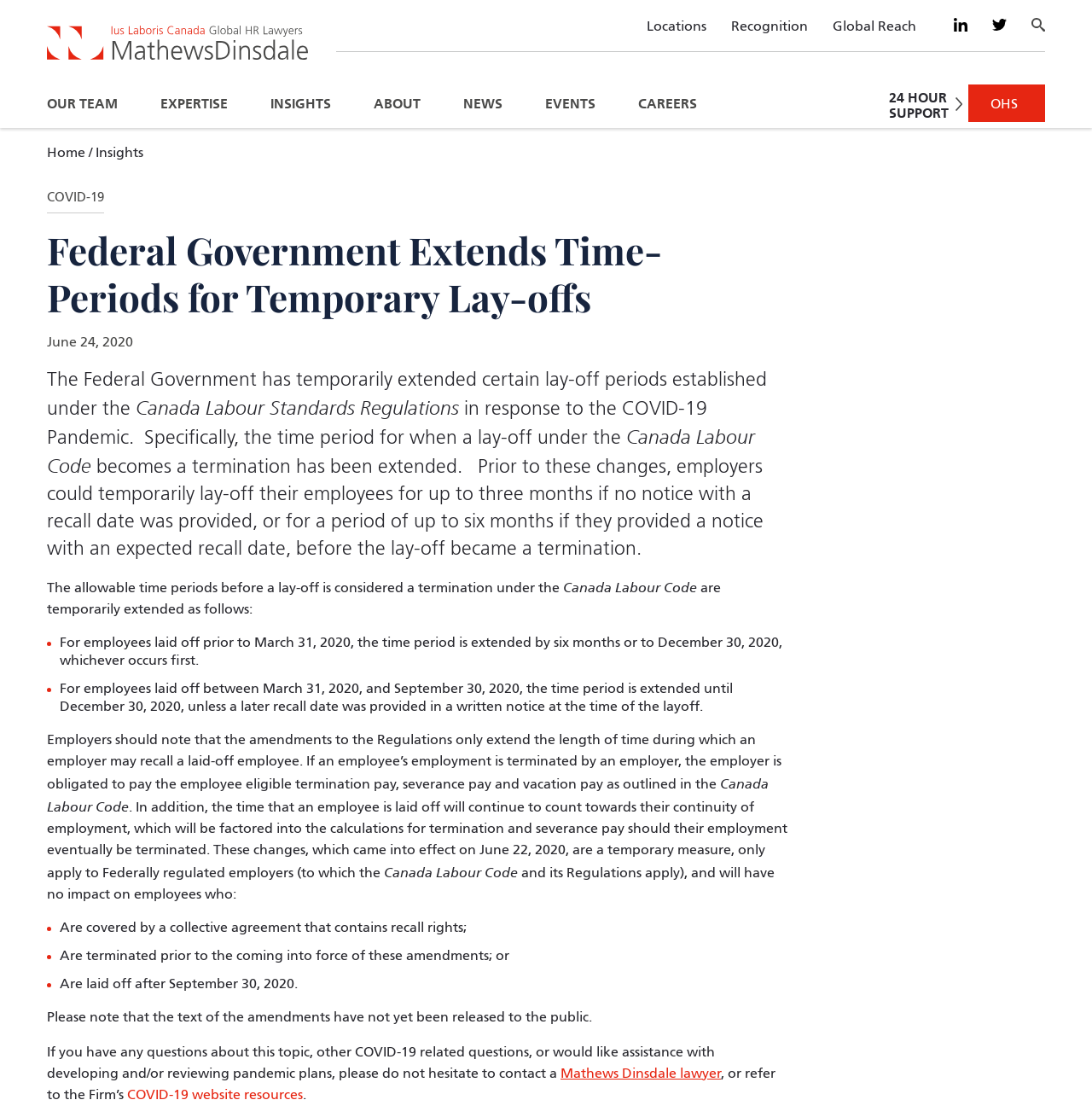Extract the main heading text from the webpage.

Federal Government Extends Time-Periods for Temporary Lay-offs